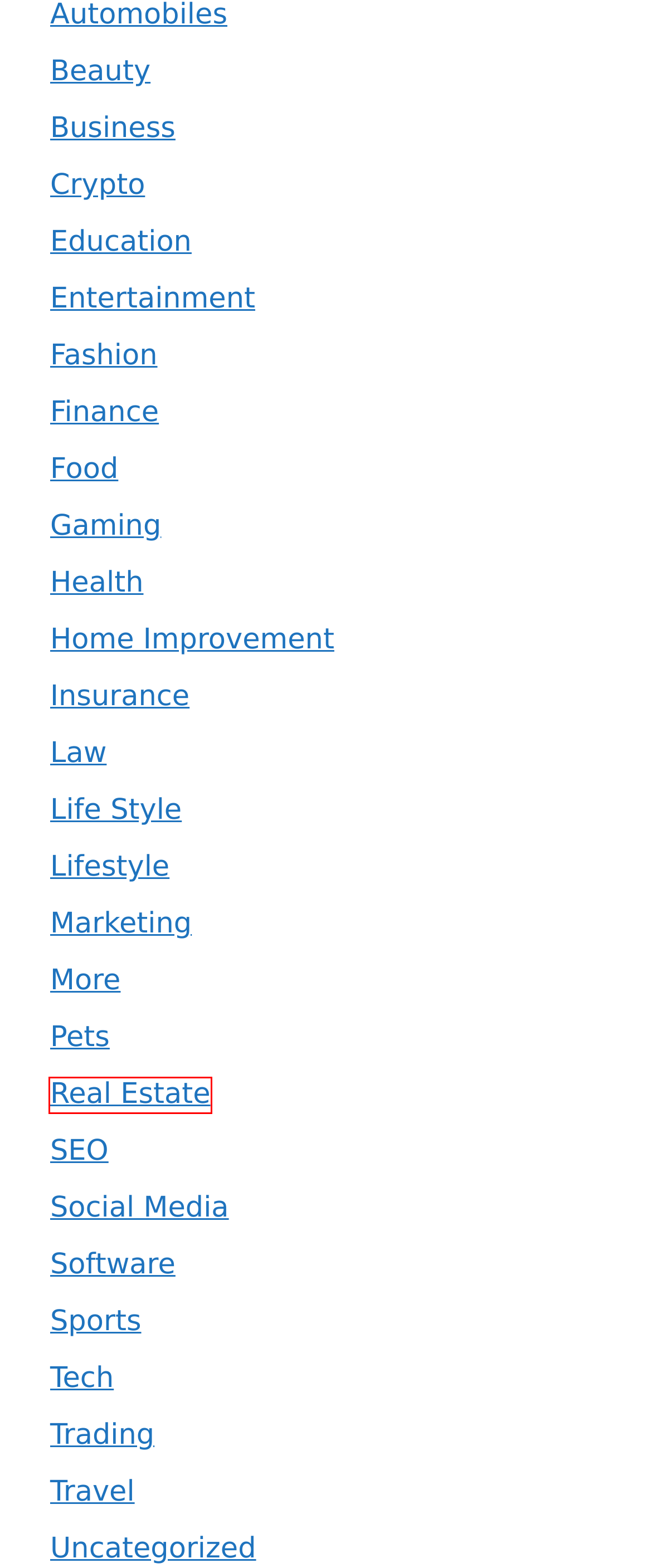You are provided with a screenshot of a webpage containing a red rectangle bounding box. Identify the webpage description that best matches the new webpage after the element in the bounding box is clicked. Here are the potential descriptions:
A. Marketing - Biocaptions
B. Crypto - Biocaptions
C. Business - Biocaptions
D. Sports - Biocaptions
E. Real Estate - Biocaptions
F. Education - Biocaptions
G. More - Biocaptions
H. Life Style - Biocaptions

E